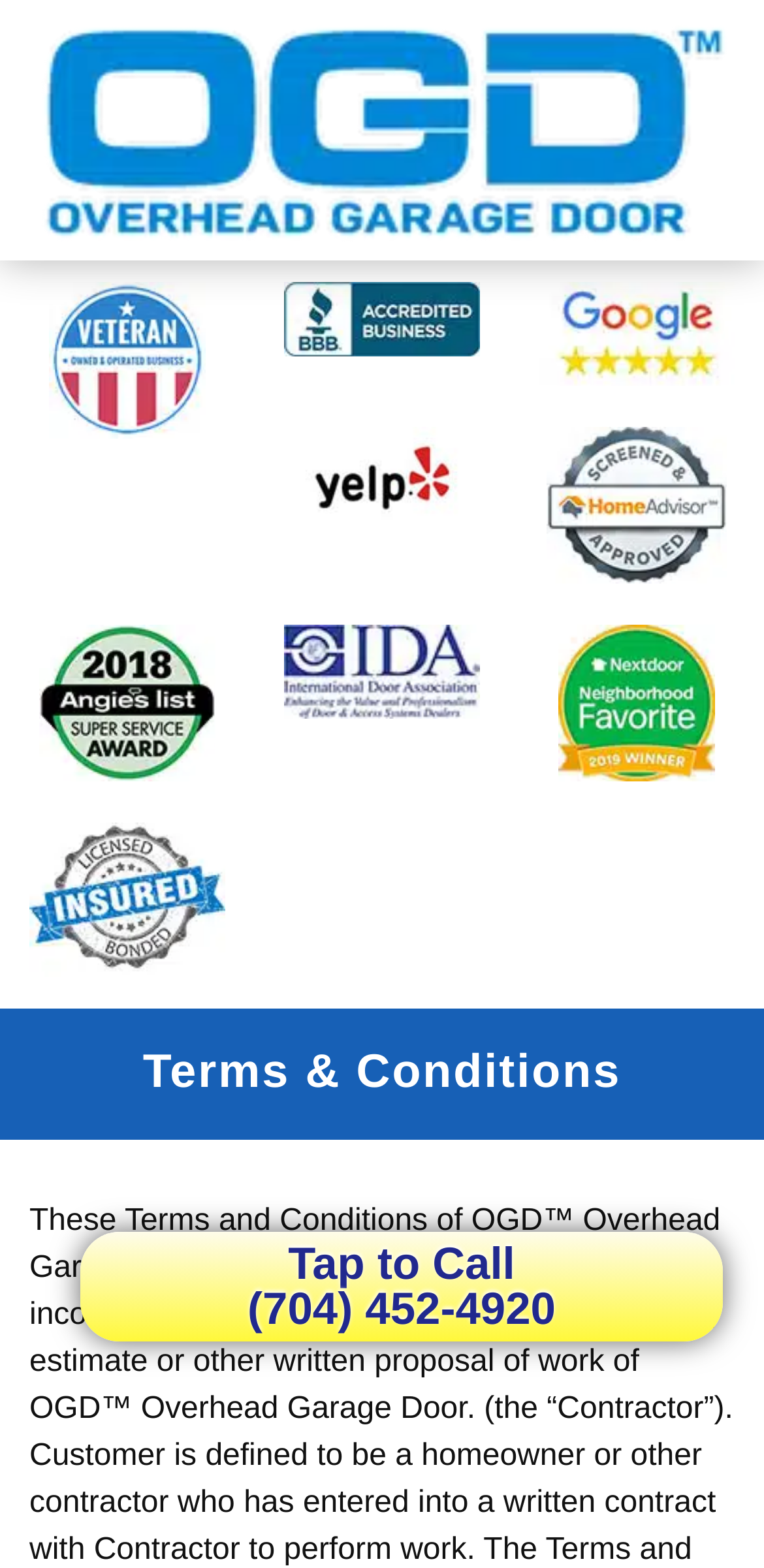How many badges are displayed?
Please provide a full and detailed response to the question.

I counted the number of image elements with the description 'badges' and found six of them.